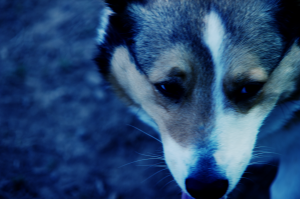What is the effect of the background blur?
Using the visual information, respond with a single word or phrase.

Enhances focus on the dog's face